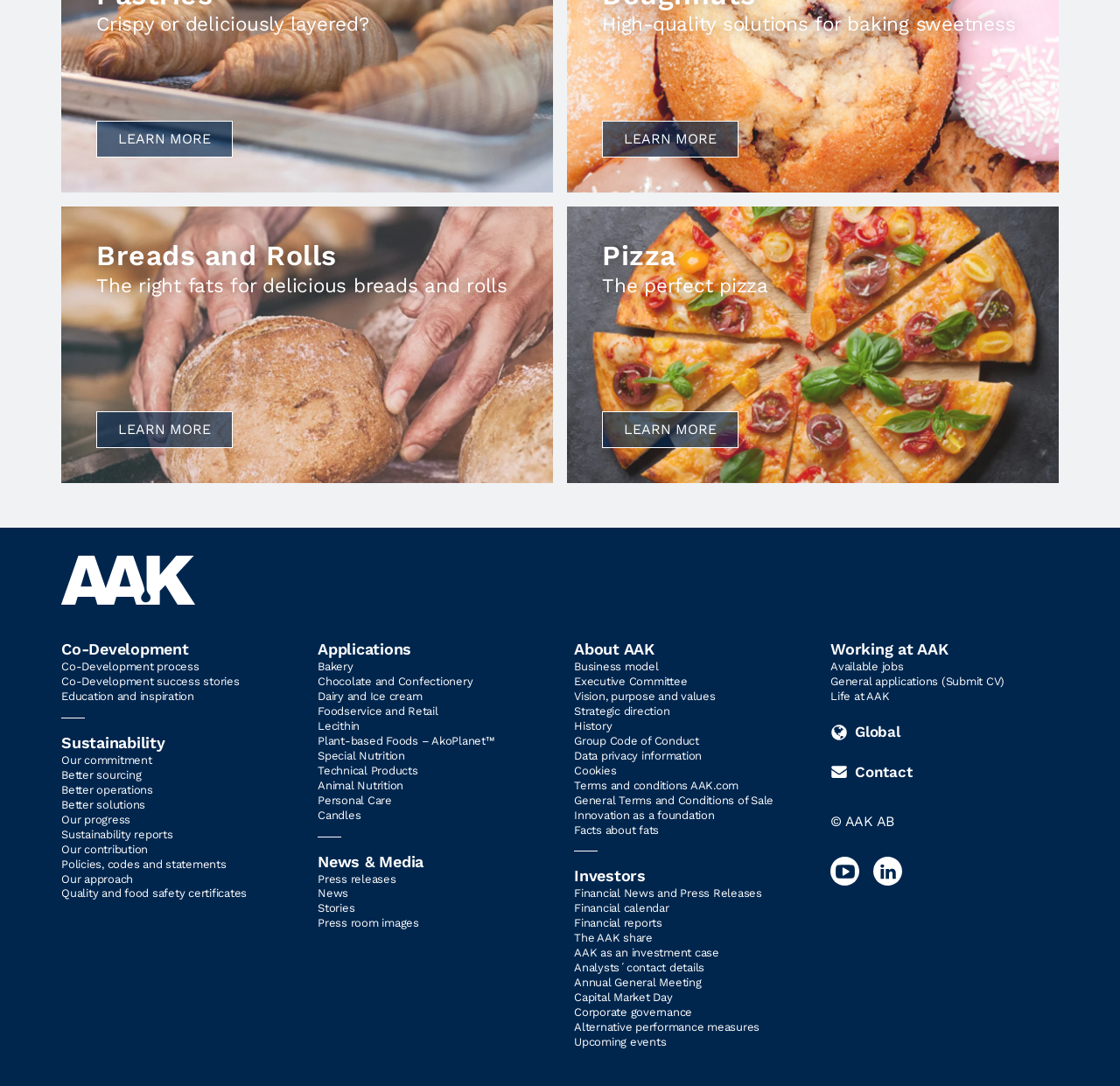What type of information can be found in the 'News & Media' section?
Provide a thorough and detailed answer to the question.

The 'News & Media' section likely contains press releases, news articles, and other media-related information about AAK, as indicated by the links to 'Press releases', 'News', and 'Stories'.